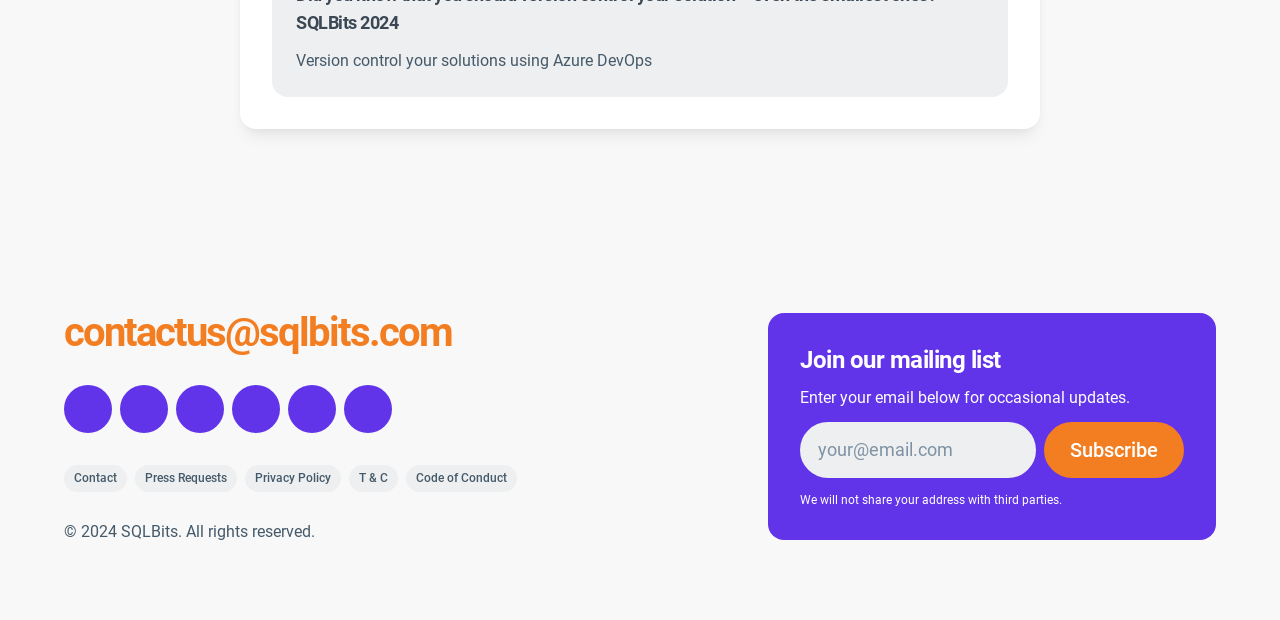What is the purpose of the textbox? Using the information from the screenshot, answer with a single word or phrase.

Enter email